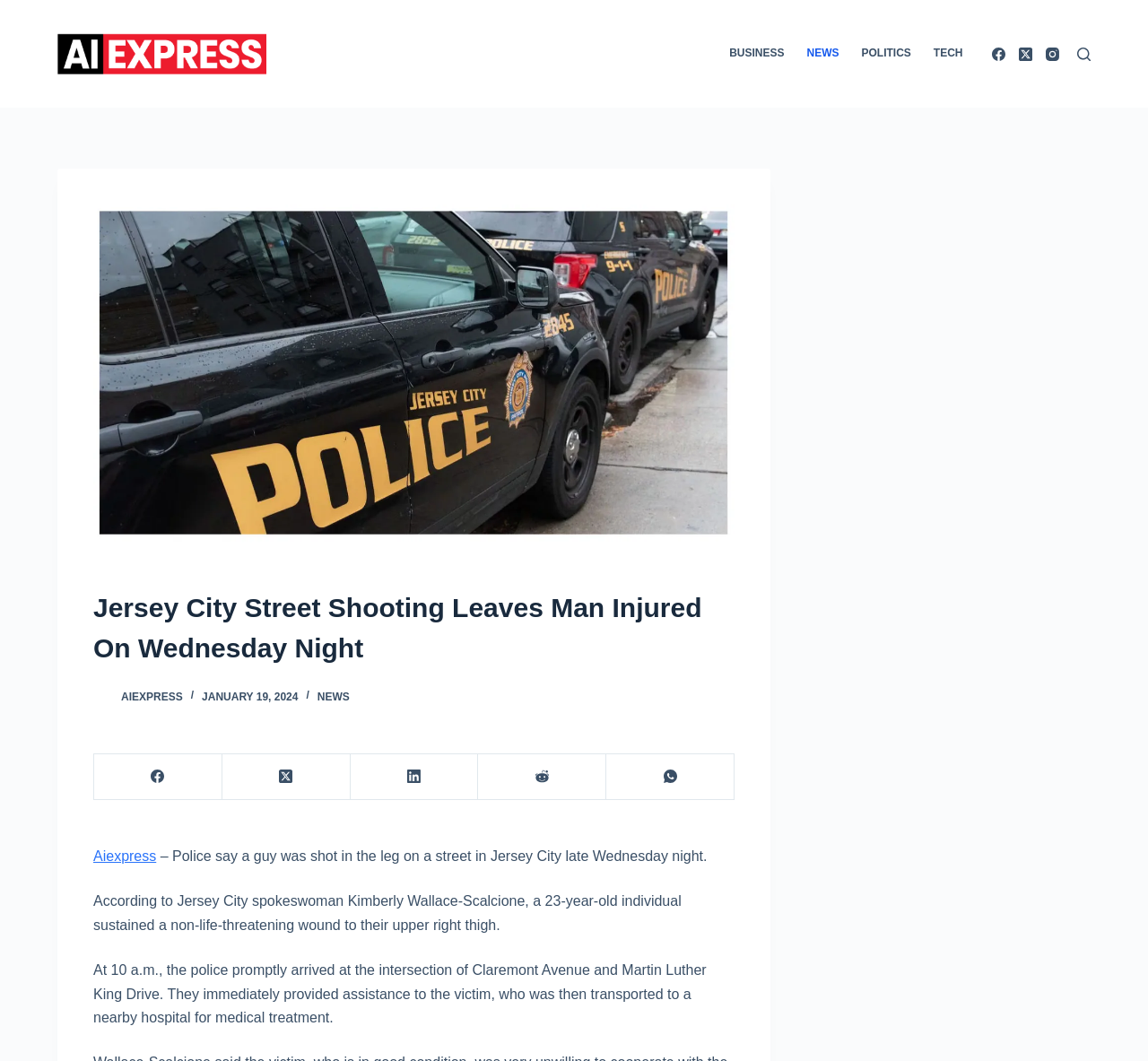Identify the bounding box coordinates of the area that should be clicked in order to complete the given instruction: "Click the Ai Express logo". The bounding box coordinates should be four float numbers between 0 and 1, i.e., [left, top, right, bottom].

[0.05, 0.03, 0.232, 0.072]